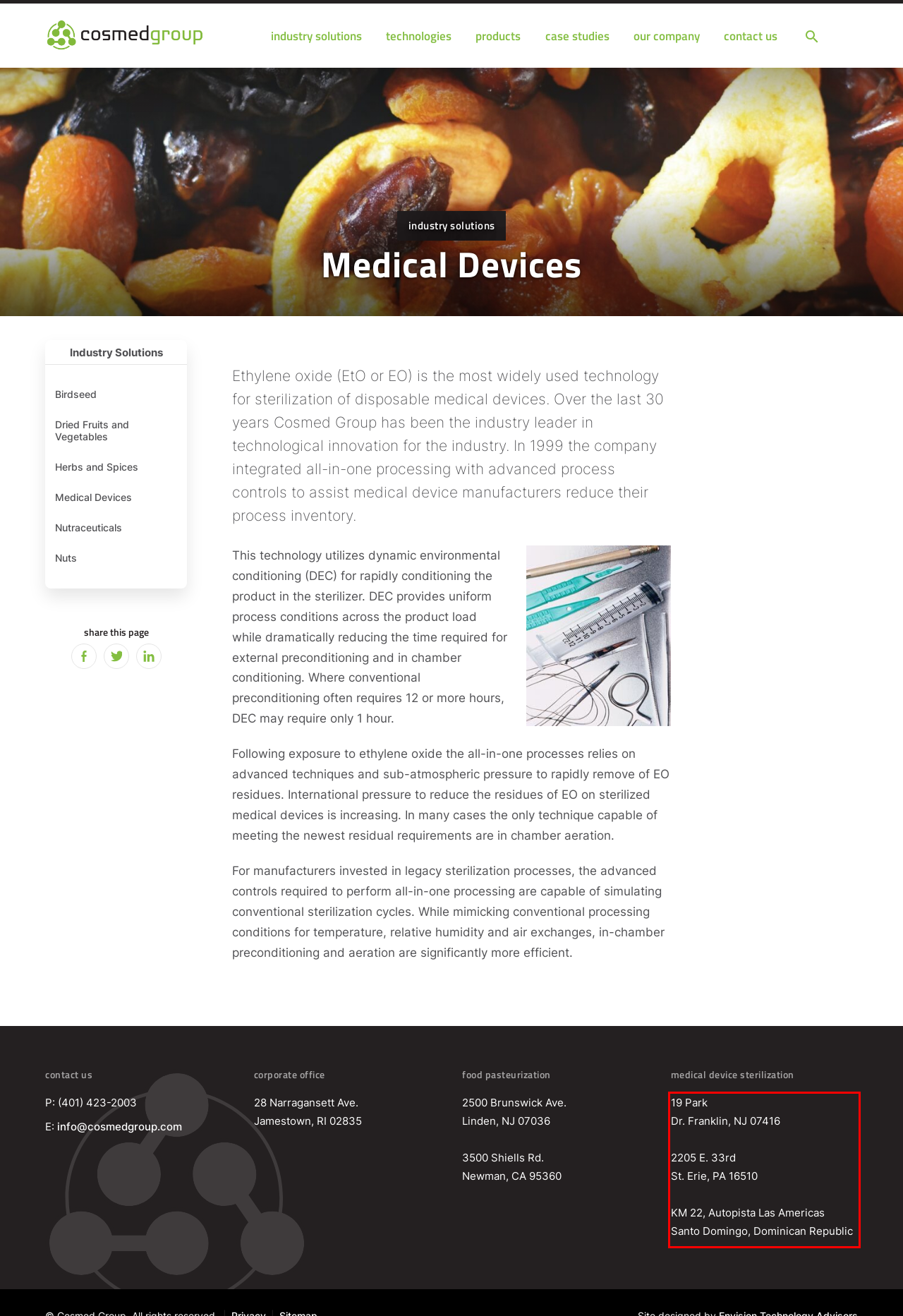Please take the screenshot of the webpage, find the red bounding box, and generate the text content that is within this red bounding box.

19 Park Dr. Franklin, NJ 07416 2205 E. 33rd St. Erie, PA 16510 KM 22, Autopista Las Americas Santo Domingo, Dominican Republic